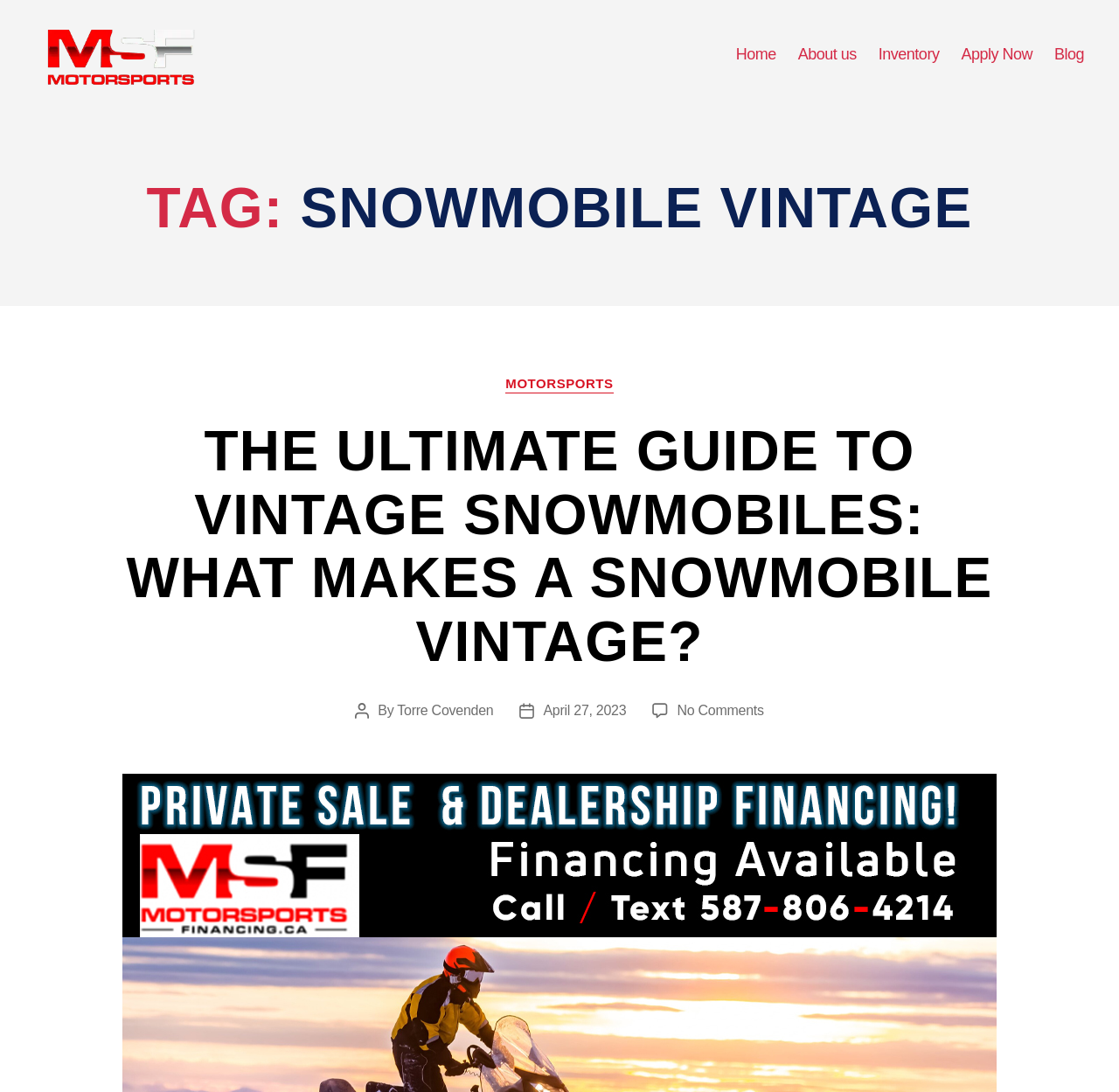Utilize the details in the image to thoroughly answer the following question: What is the purpose of the 'Apply Now' link?

Based on the context of the webpage, which is about motorsports financing, and the presence of the 'Apply Now' link in the navigation menu, it can be inferred that the purpose of this link is to allow users to apply for financing, likely for snowmobiles or other motorsports-related purchases.